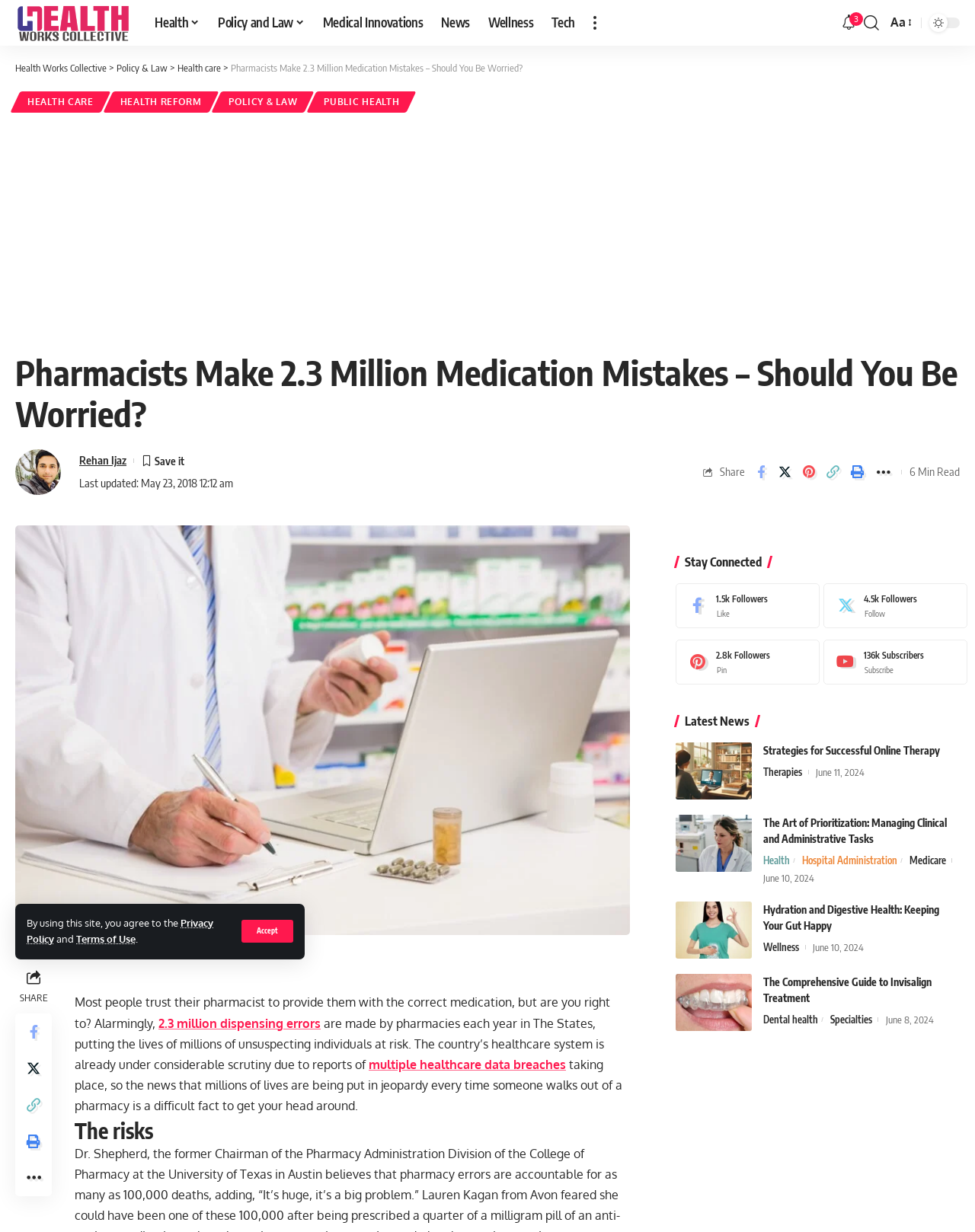Use a single word or phrase to answer the question: 
What is the topic of the article?

Pharmacists making medication mistakes